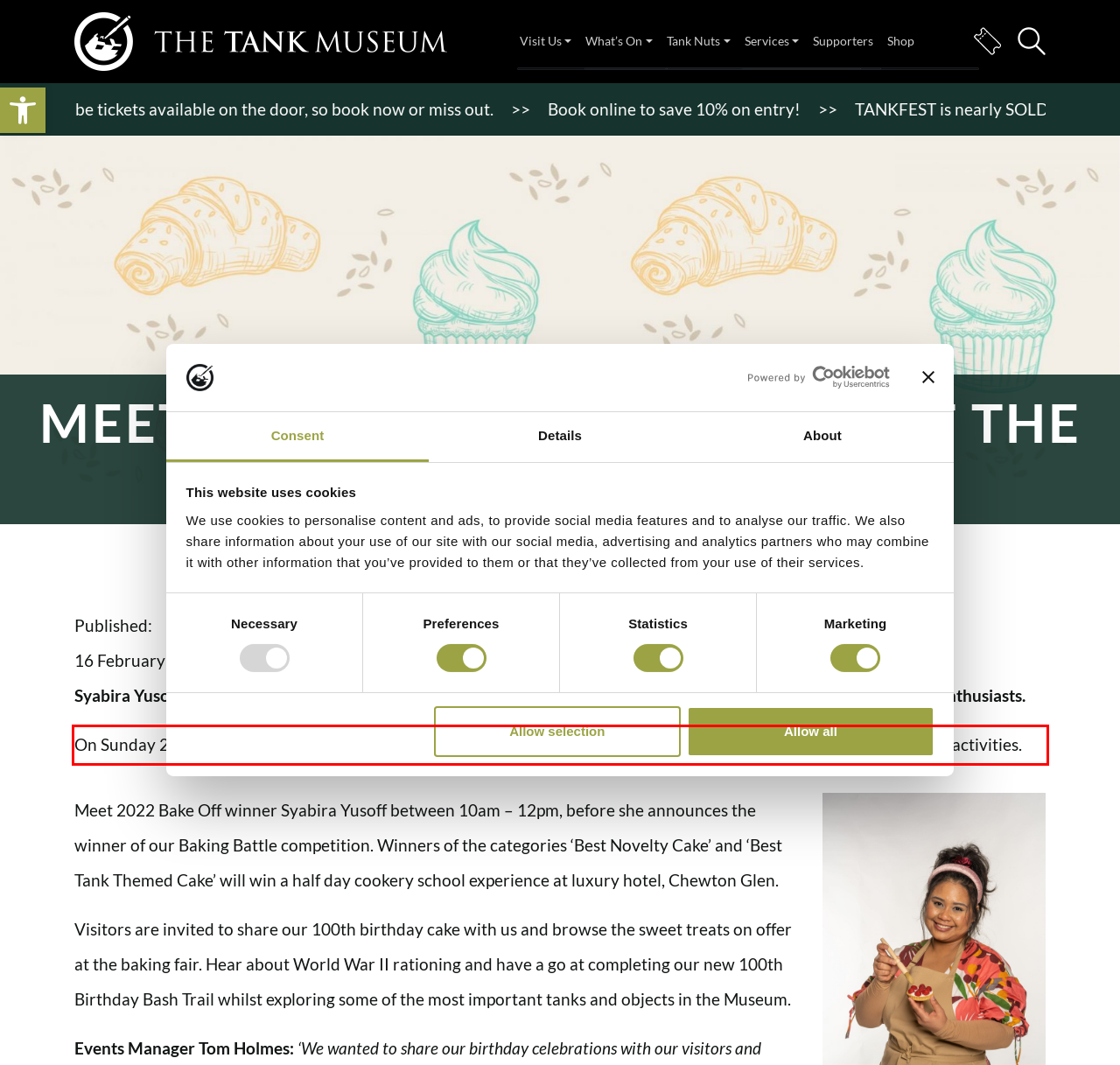Review the screenshot of the webpage and recognize the text inside the red rectangle bounding box. Provide the extracted text content.

On Sunday 26 February, we are celebrating all things cake, with a baking competition and many more birthday inspired activities.